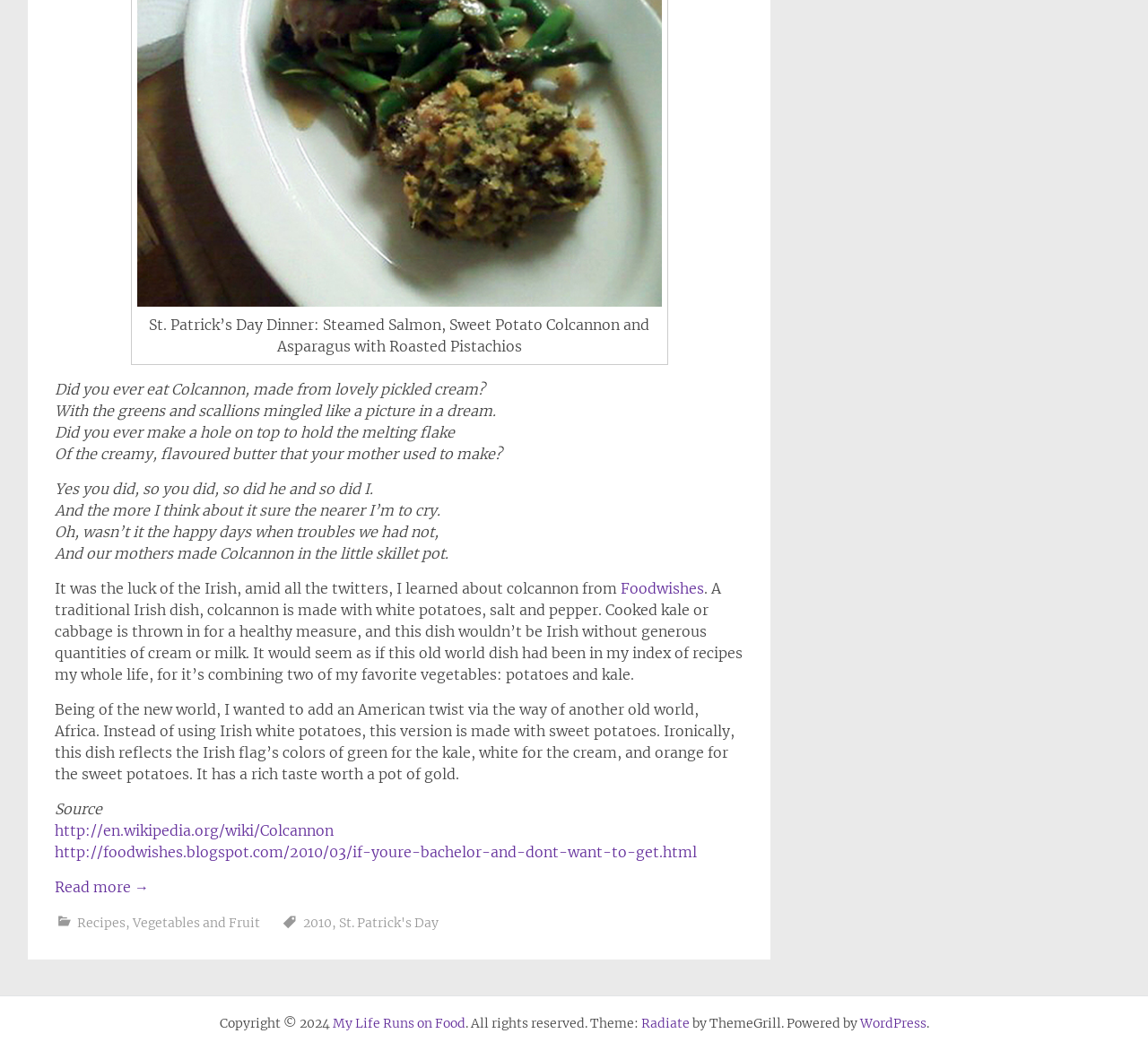Find the UI element described as: "2010" and predict its bounding box coordinates. Ensure the coordinates are four float numbers between 0 and 1, [left, top, right, bottom].

[0.264, 0.87, 0.289, 0.886]